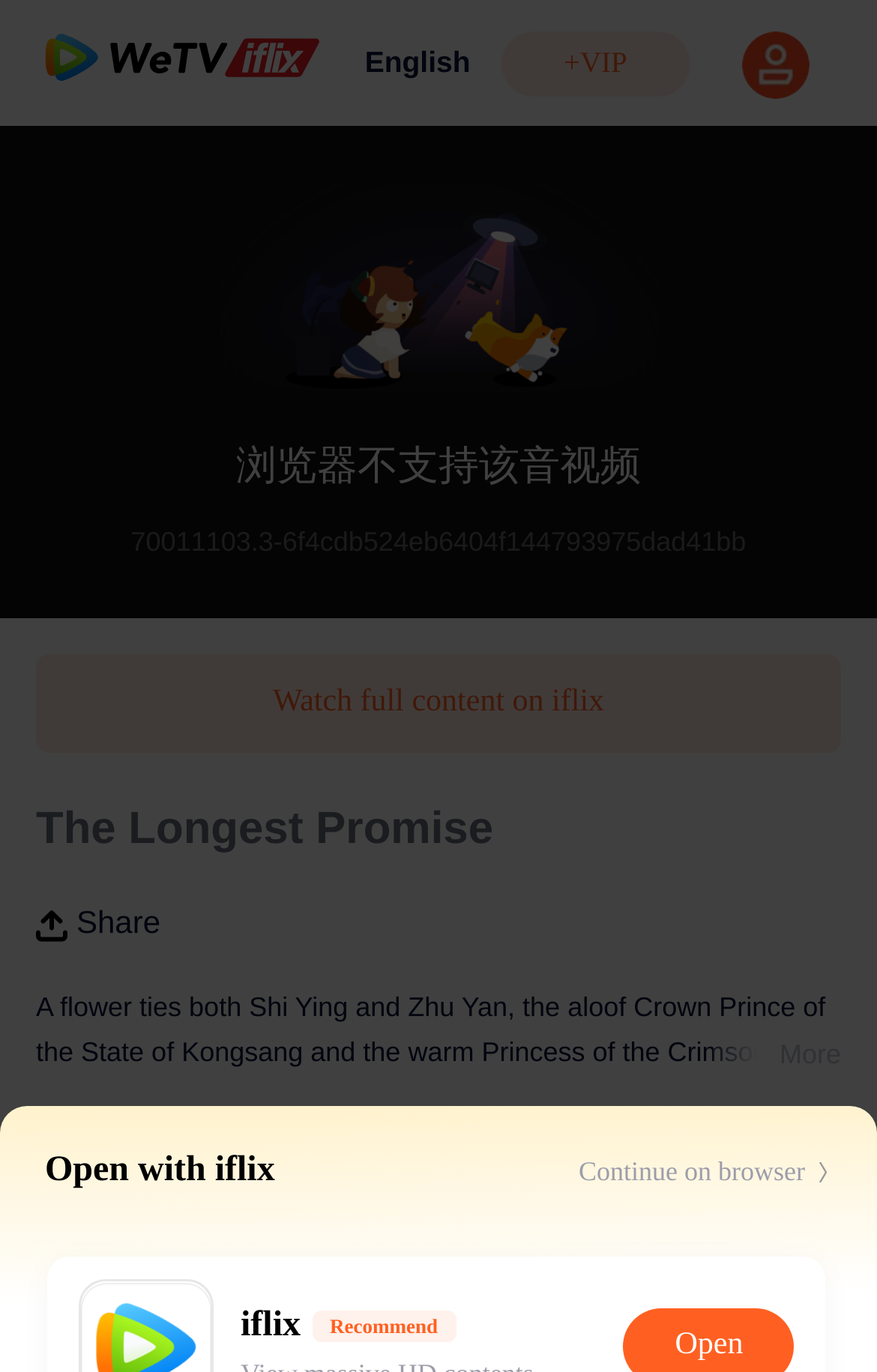Based on the description "Continue on browser", find the bounding box of the specified UI element.

[0.66, 0.836, 0.918, 0.872]